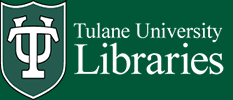Refer to the screenshot and give an in-depth answer to this question: What is the significance of the shield in the logo?

The design of the logo conveys a sense of tradition and academic excellence, which is reflected in the shield that incorporates the initials 'TU', emphasizing the library's connection to Tulane University and its commitment to providing access to a wealth of resources and knowledge.